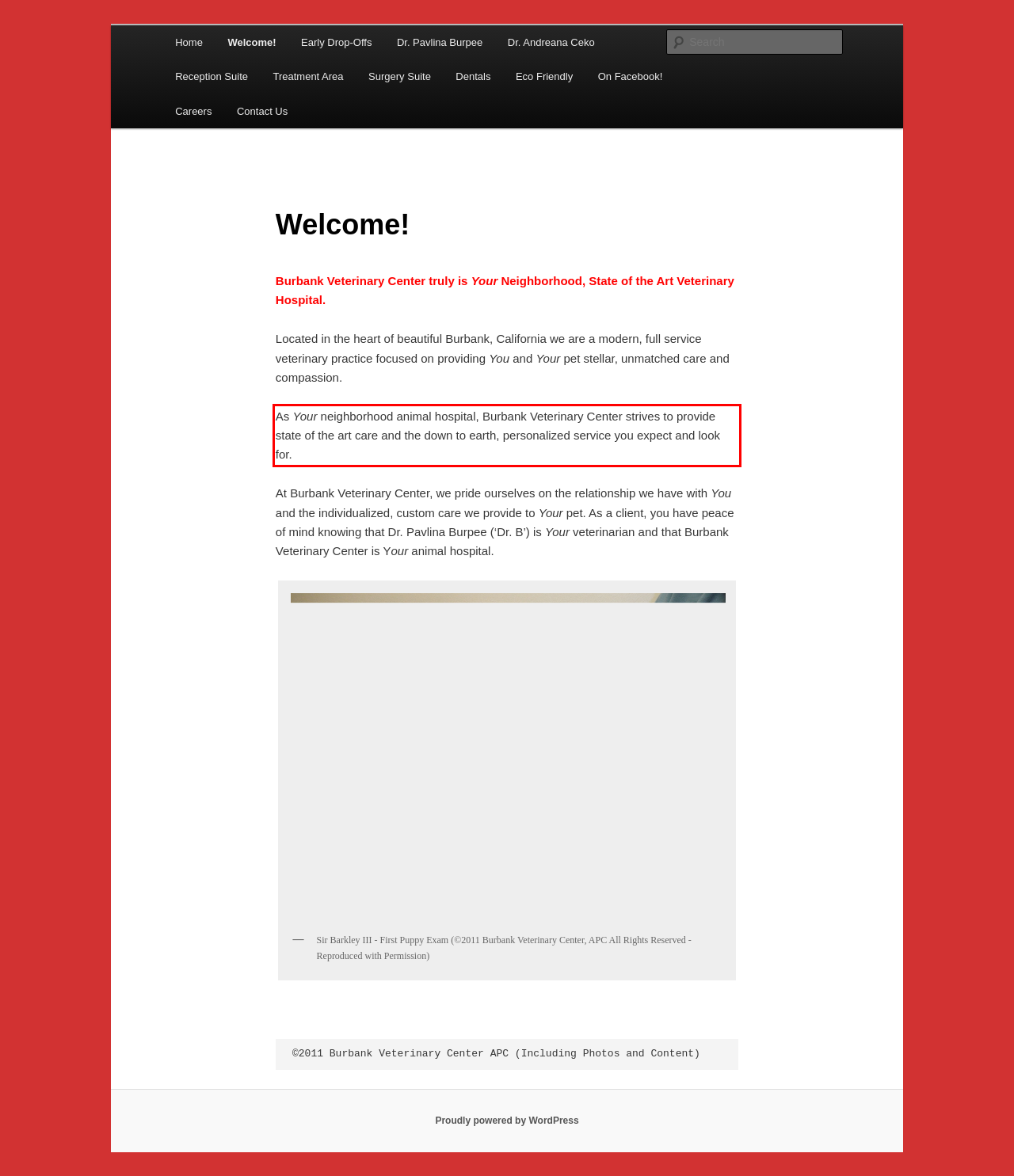Using the provided screenshot, read and generate the text content within the red-bordered area.

As Your neighborhood animal hospital, Burbank Veterinary Center strives to provide state of the art care and the down to earth, personalized service you expect and look for.